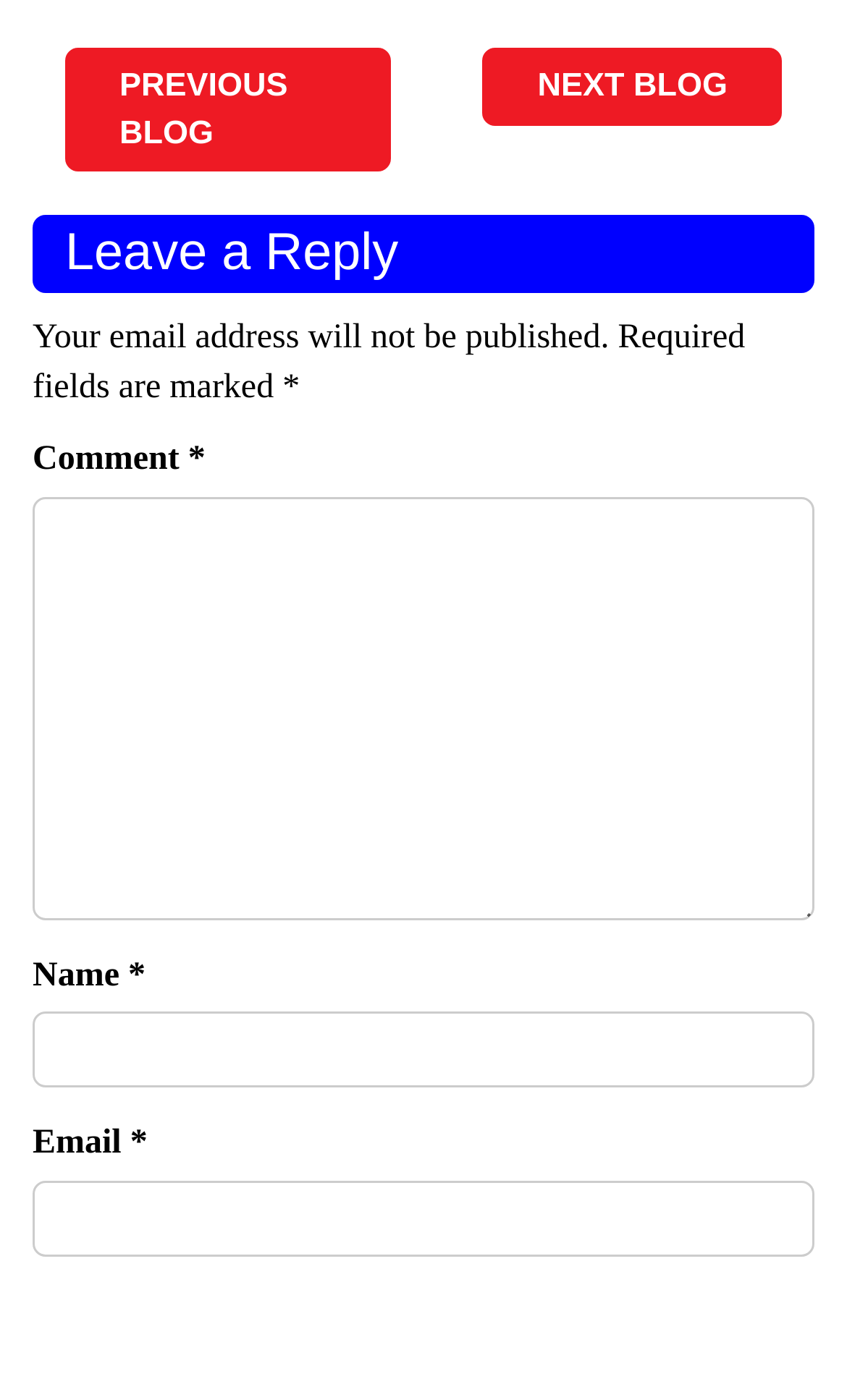Specify the bounding box coordinates (top-left x, top-left y, bottom-right x, bottom-right y) of the UI element in the screenshot that matches this description: parent_node: Name * name="author"

[0.038, 0.723, 0.962, 0.777]